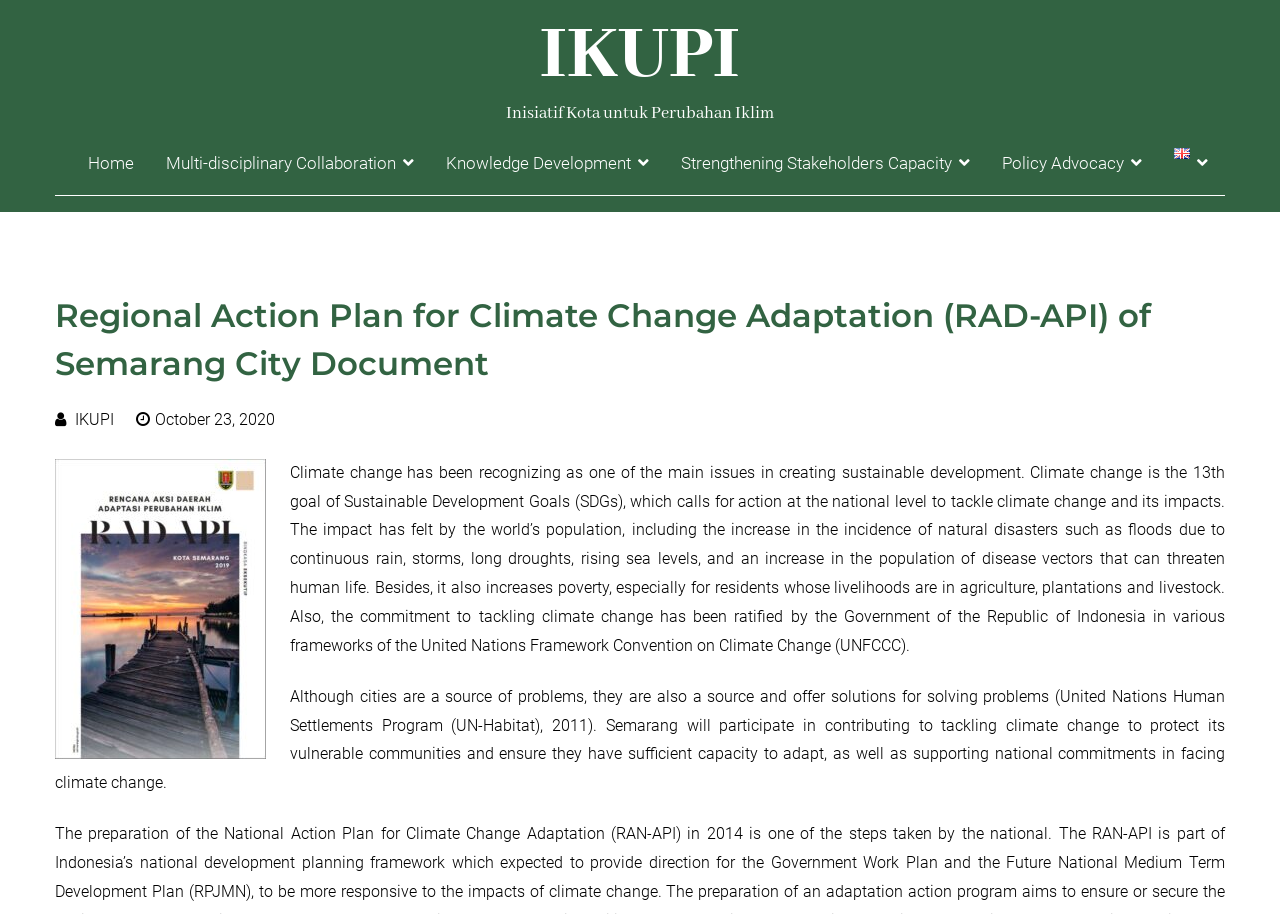Determine the bounding box coordinates of the region to click in order to accomplish the following instruction: "view Home page". Provide the coordinates as four float numbers between 0 and 1, specifically [left, top, right, bottom].

[0.068, 0.162, 0.104, 0.195]